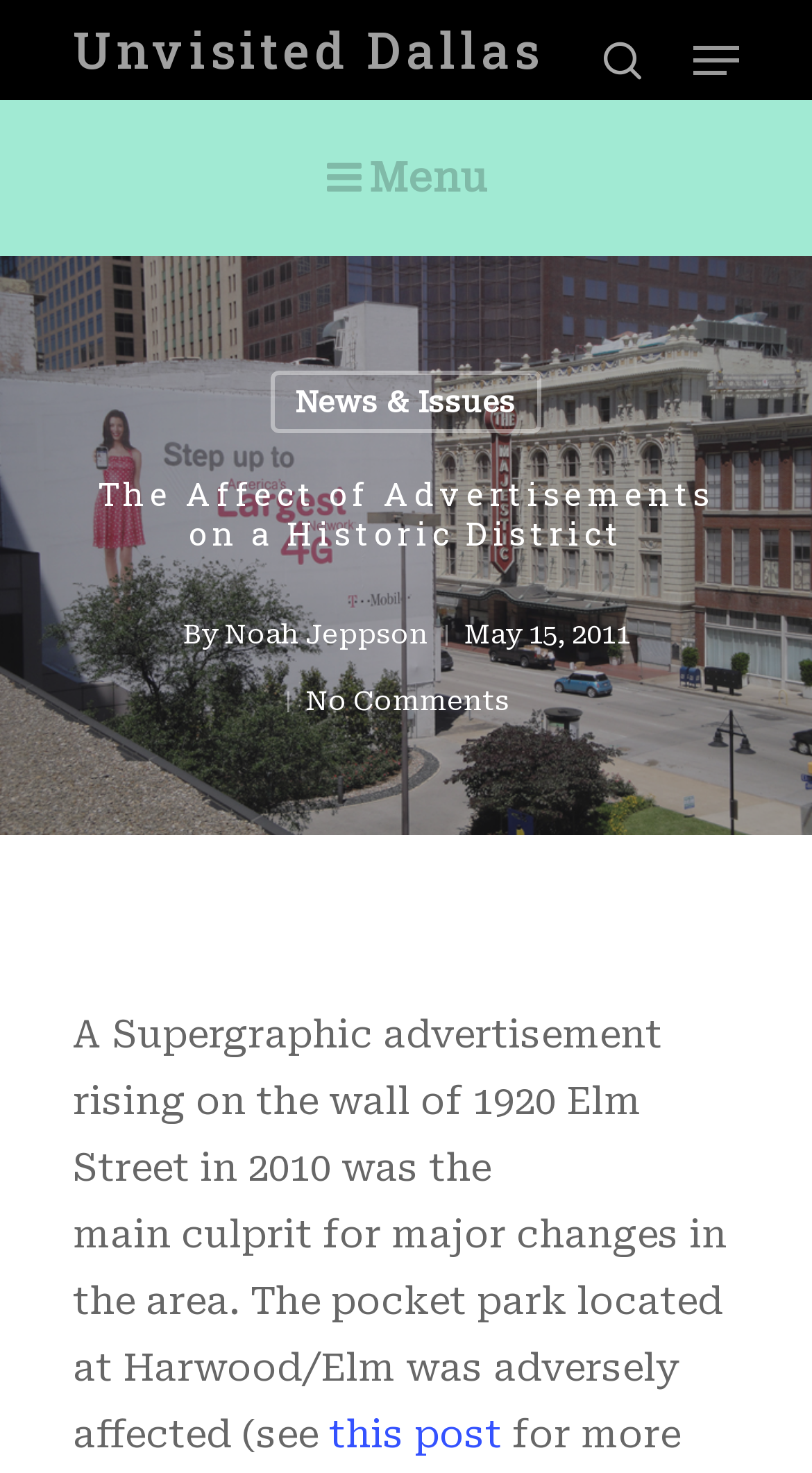Provide the bounding box coordinates of the area you need to click to execute the following instruction: "Read the story".

None